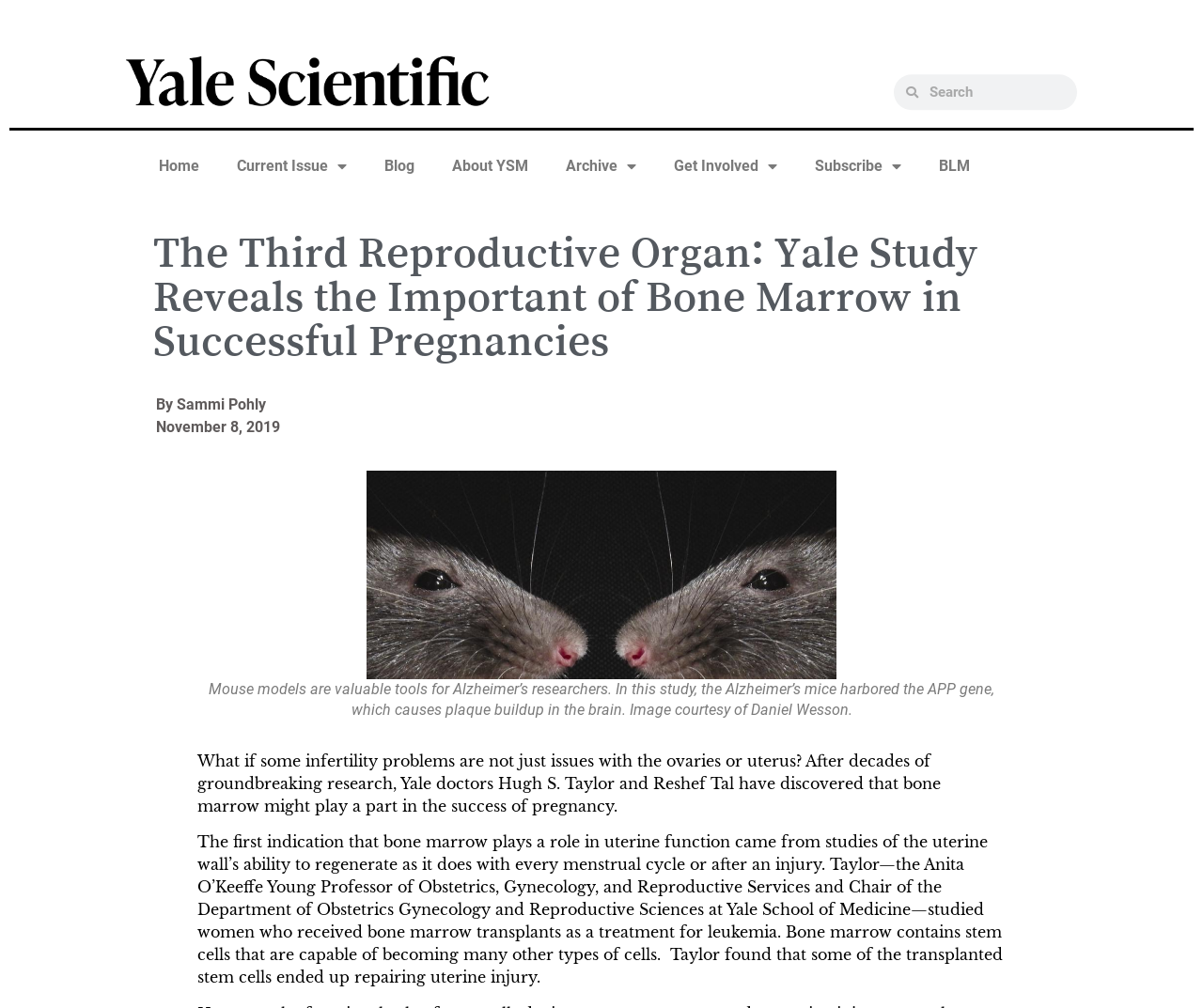Please identify the bounding box coordinates of the clickable area that will allow you to execute the instruction: "Go to the home page".

[0.116, 0.144, 0.181, 0.186]